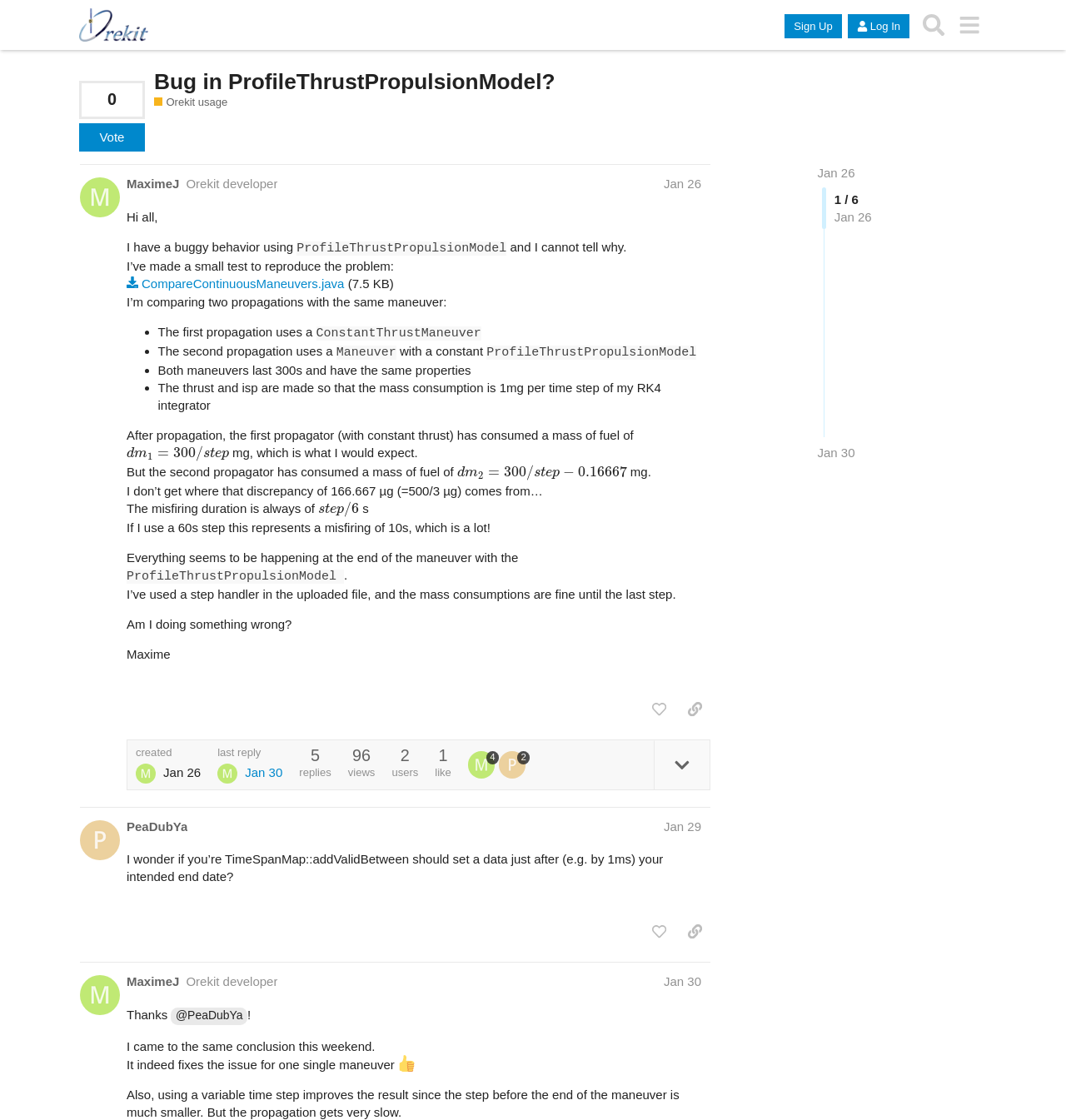Determine the bounding box coordinates of the region that needs to be clicked to achieve the task: "Click the 'Sign Up' button".

[0.736, 0.013, 0.79, 0.034]